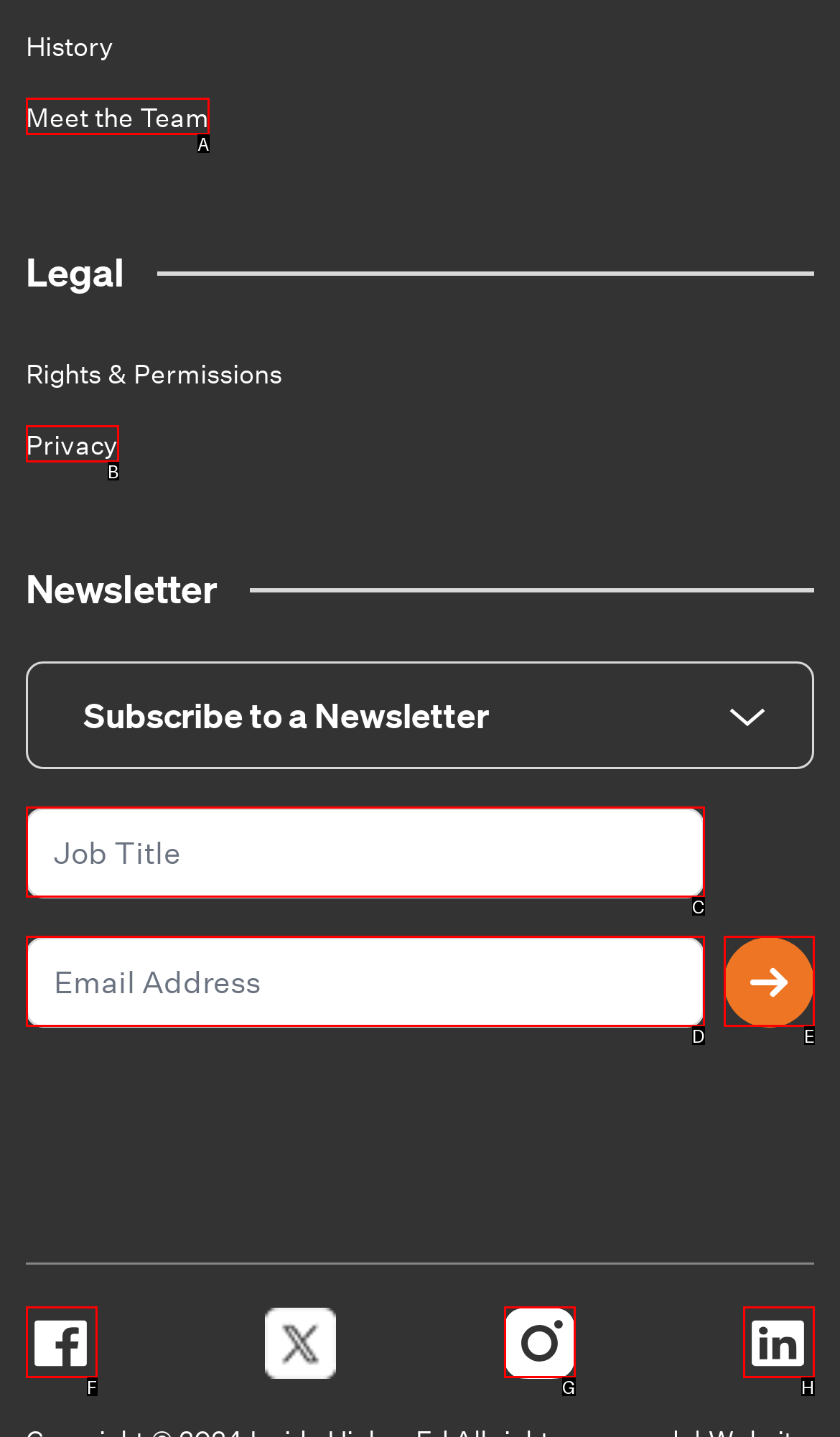Select the HTML element that matches the description: Privacy
Respond with the letter of the correct choice from the given options directly.

B